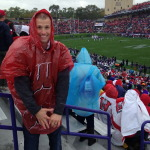Offer an in-depth description of the image.

At a college football game, a fan sports a bright red rain poncho, emblazoned with their team's logo, as he stands ready to cheer from the stands. The atmosphere is electric, even amidst the threat of rain, with enthusiastic fans around him clad in various colors of rain gear. In the background, players are lined up on the field, highlighting the competitive spirit of the matchup. This moment captures the camaraderie and passion of game day among dedicated fans, eager to support their teams despite the dreary weather. The caption reflects a personal connection to the event, as the fan recalls experiencing a memorable Wildcat game against Wisconsin, emphasizing the joy and thrill of being part of the crowd.